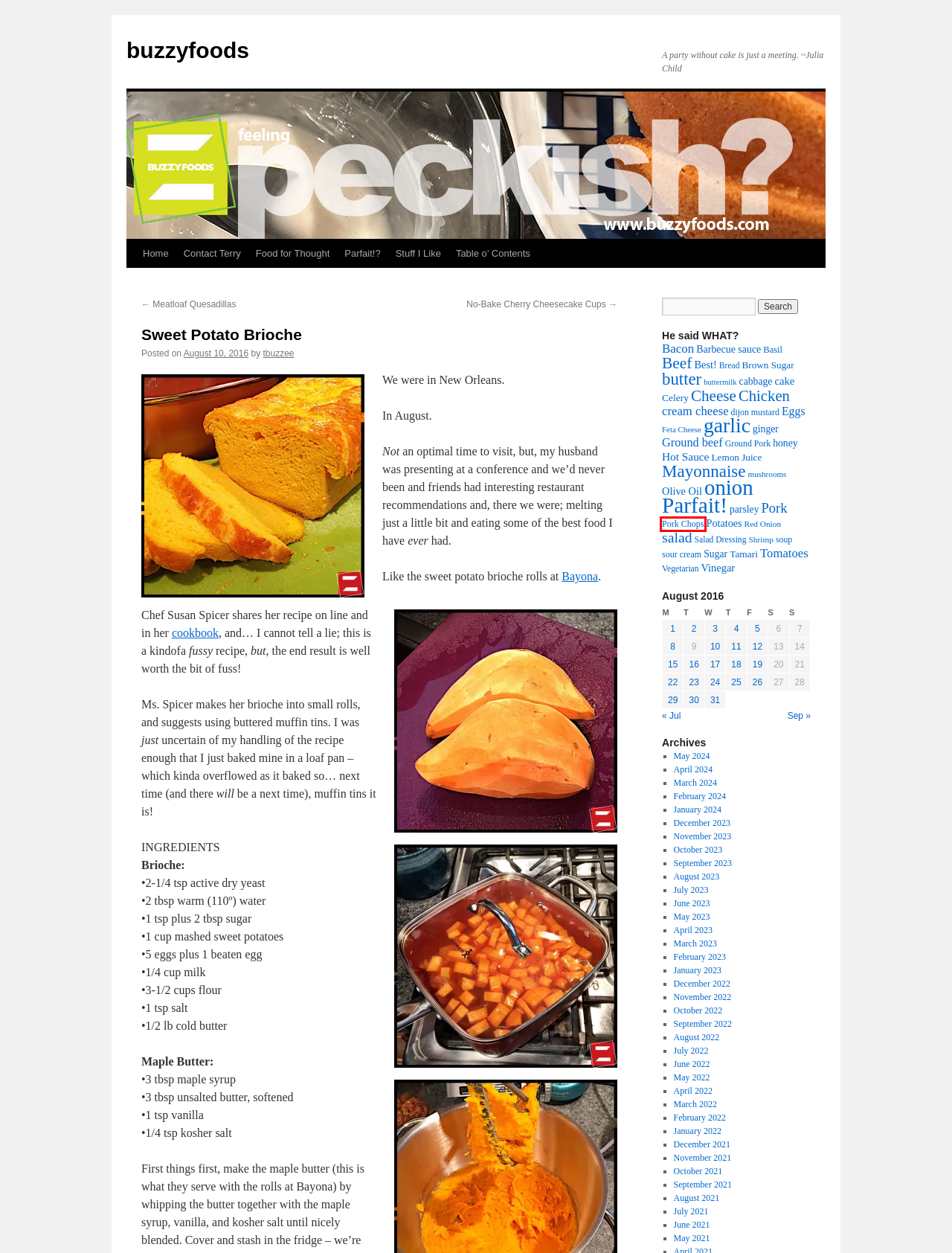Observe the provided screenshot of a webpage that has a red rectangle bounding box. Determine the webpage description that best matches the new webpage after clicking the element inside the red bounding box. Here are the candidates:
A. January | 2023 | buzzyfoods
B. Welcome to Bayona Restaurant | A Taste of New Orleans
C. June | 2022 | buzzyfoods
D. Pork Chops | buzzyfoods
E. August | 2023 | buzzyfoods
F. Vegetarian | buzzyfoods
G. ginger | buzzyfoods
H. Eggs | buzzyfoods

D